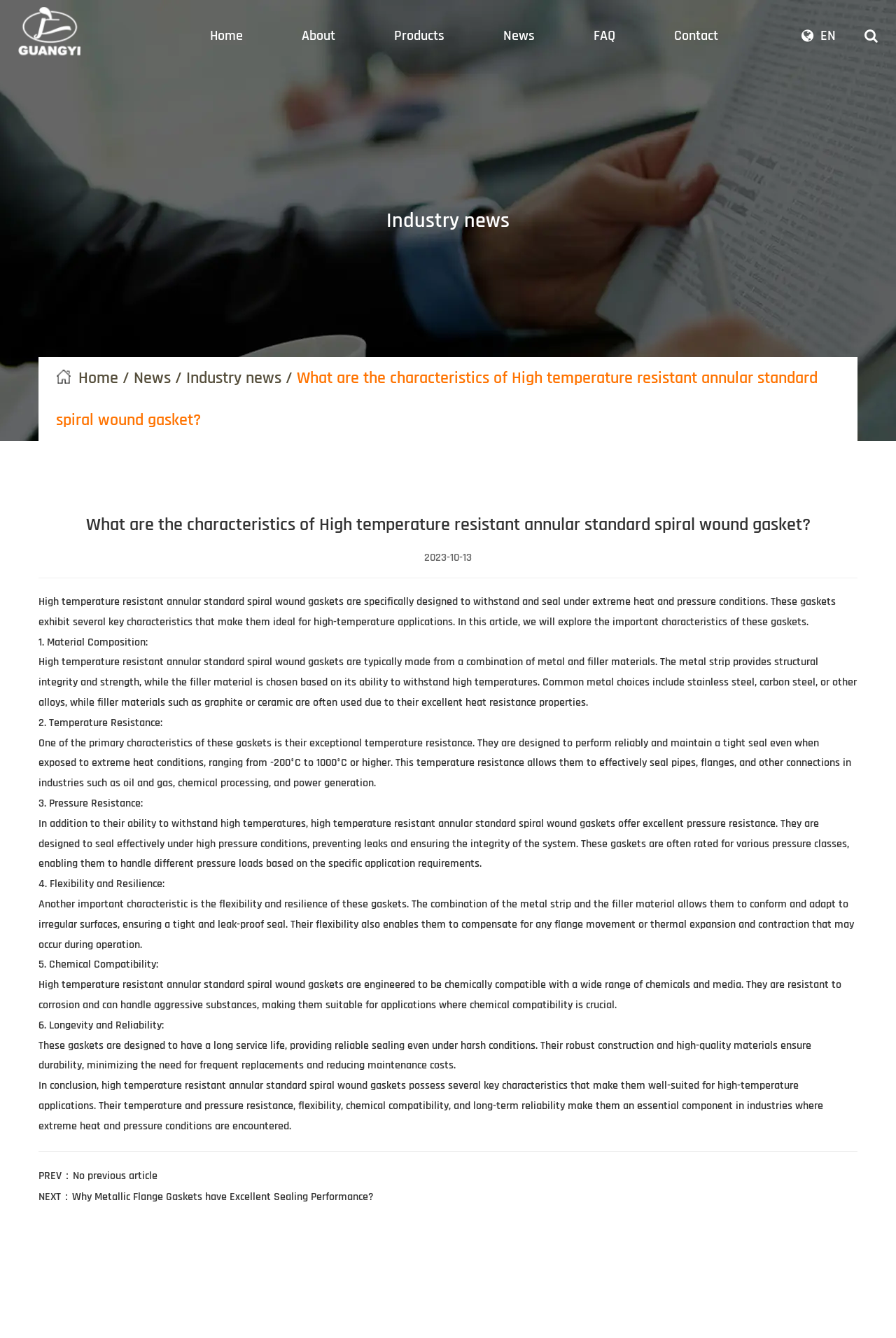Bounding box coordinates are specified in the format (top-left x, top-left y, bottom-right x, bottom-right y). All values are floating point numbers bounded between 0 and 1. Please provide the bounding box coordinate of the region this sentence describes: Products

[0.432, 0.019, 0.504, 0.034]